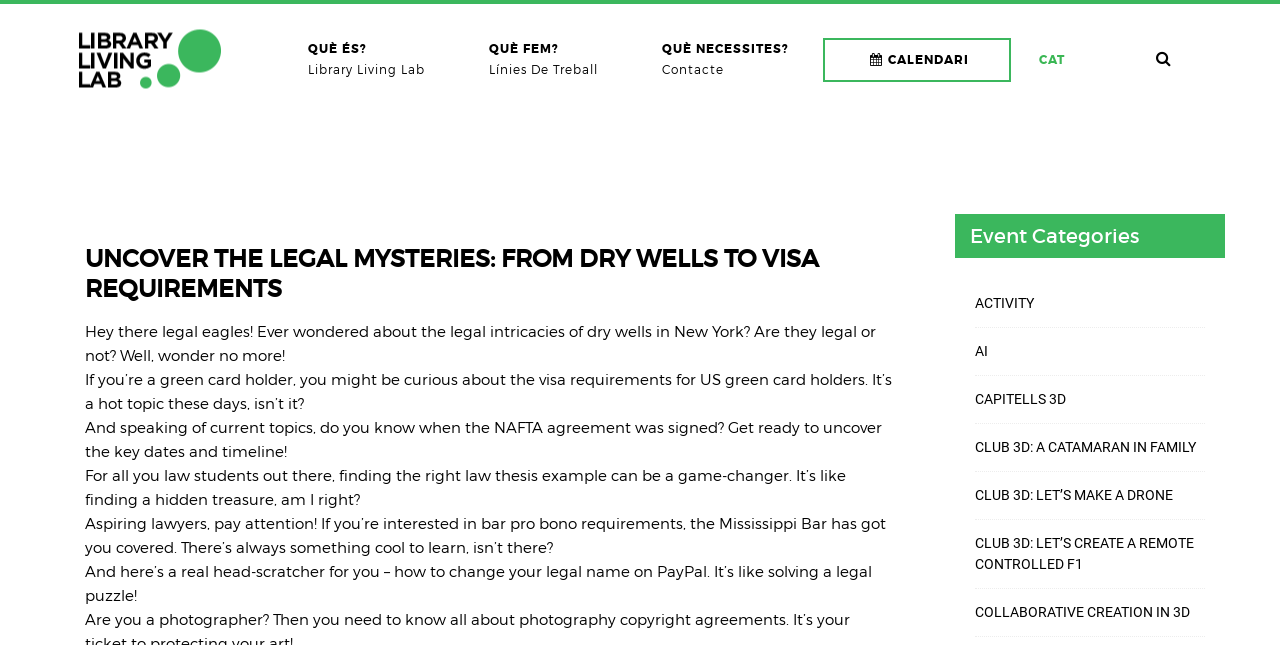Summarize the webpage in an elaborate manner.

This webpage is about the "Library Living Lab" and appears to be a blog or article page. At the top, there is a header section with a title "Uncover the Legal Mysteries: From Dry Wells to Visa Requirements" and a few links to other pages, including "Volpelleres" and "QUÈ ÉS? Library Living Lab". 

Below the header, there is a section with a brief introduction to the topic, discussing legal mysteries and intricacies. This section contains several links to specific topics, such as "dry wells", "visa requirements", "NAFTA agreement", "law thesis example", "Mississippi Bar", and "how to change your legal name on PayPal". 

To the right of this section, there is a sidebar with several links to event categories, including "ACTIVITY", "AI", "CAPITELLS 3D", and several others. Each of these links has an icon next to it.

The overall layout of the page is organized, with clear headings and concise text. There are several images on the page, including the "Volpelleres" logo at the top and icons next to the links in the sidebar.